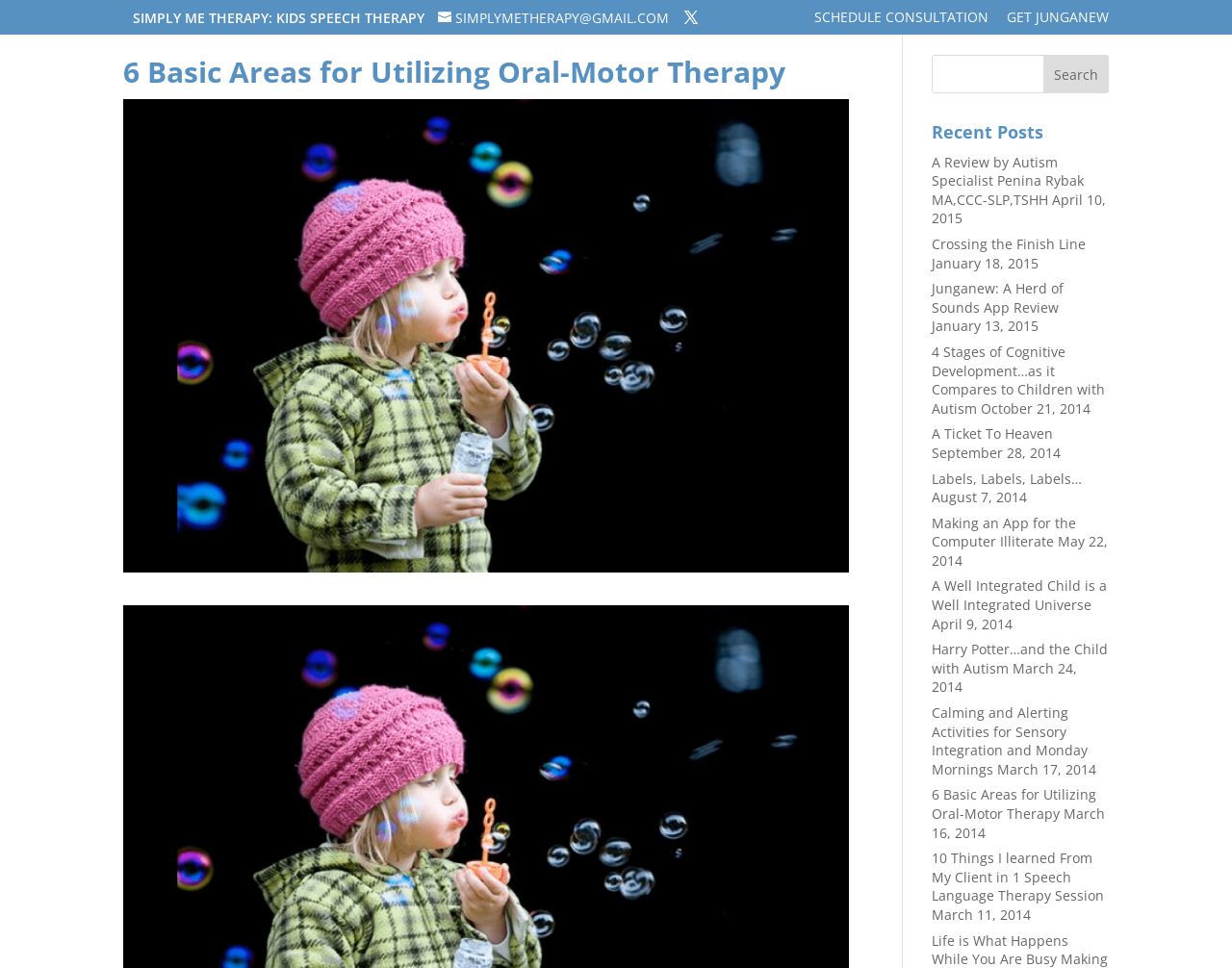Please identify the bounding box coordinates of the element I need to click to follow this instruction: "Read recent post 'A Review by Autism Specialist Penina Rybak MA,CCC-SLP,TSHH'".

[0.756, 0.158, 0.88, 0.215]